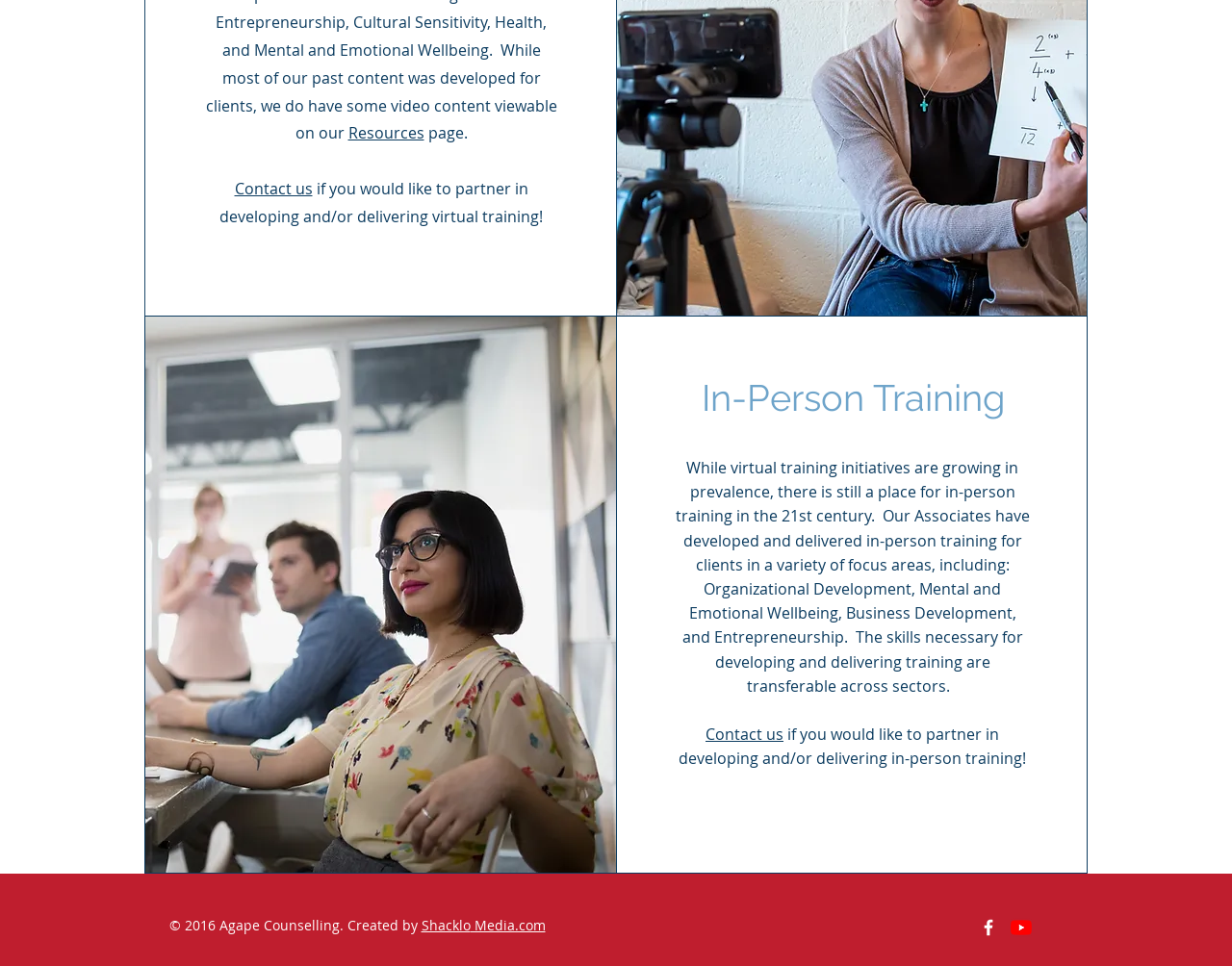Return the bounding box coordinates of the UI element that corresponds to this description: "Resources". The coordinates must be given as four float numbers in the range of 0 and 1, [left, top, right, bottom].

[0.282, 0.127, 0.344, 0.149]